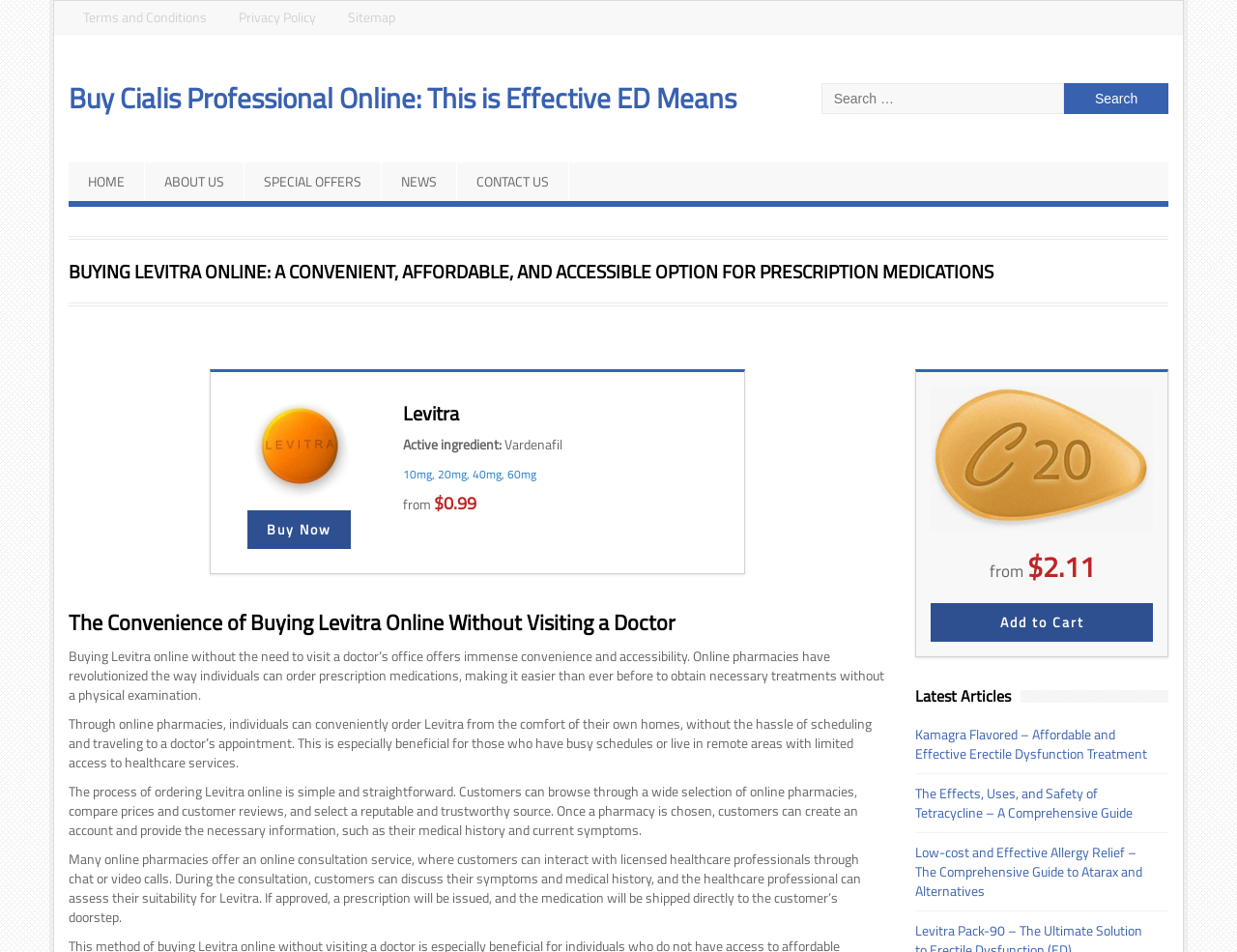What is the name of the online consultation service?
Answer the question with detailed information derived from the image.

The webpage mentions that many online pharmacies offer an online consultation service, but it does not specify the name of the service. It only mentions that customers can interact with licensed healthcare professionals through chat or video calls during the consultation.